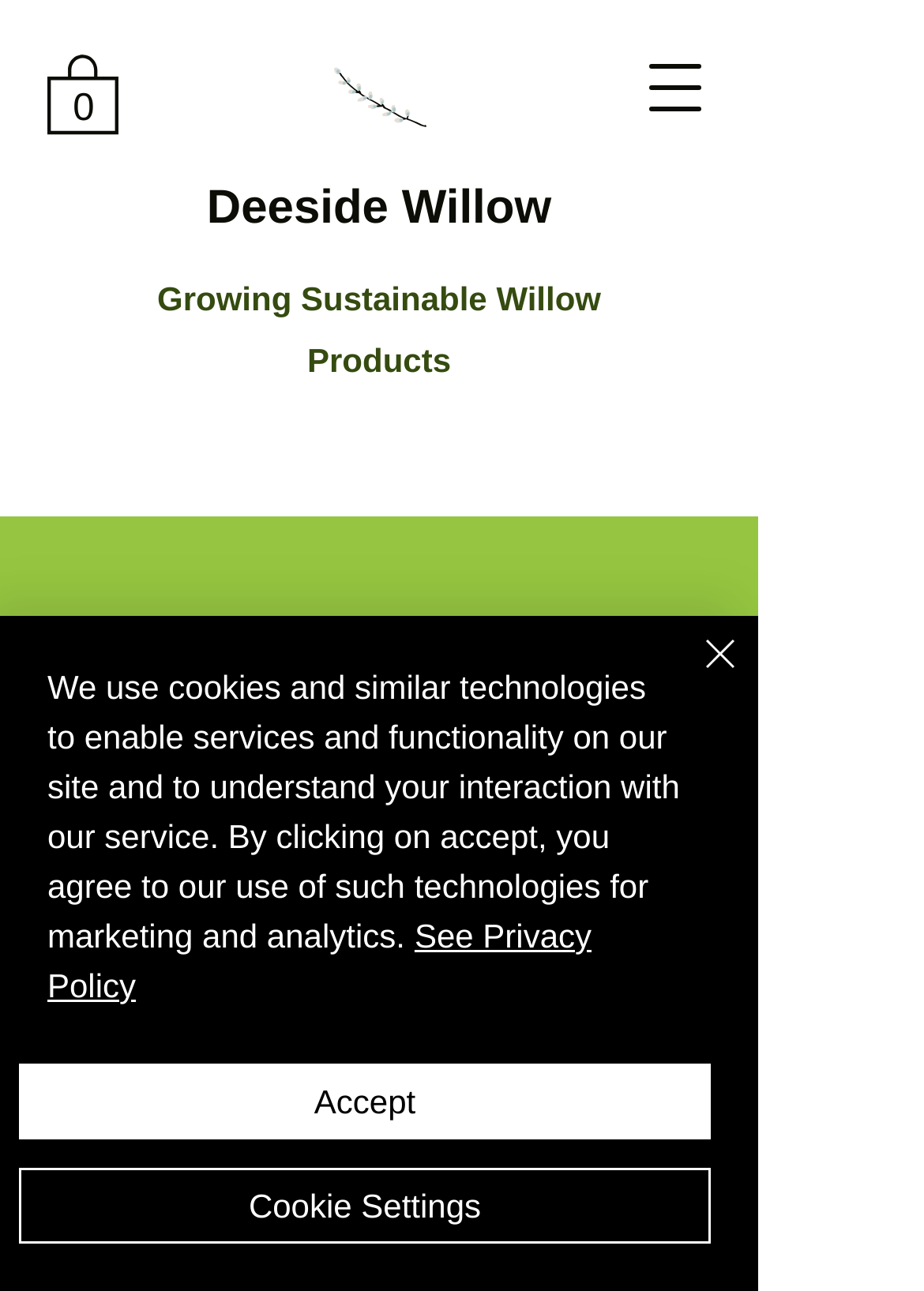Look at the image and write a detailed answer to the question: 
What is the theme of the products offered by the company?

The theme of the products offered by the company can be inferred from the text 'Growing Sustainable Willow Products' which is located at the top of the webpage, and also from the image 'Willow Plant Support (30-Apr)' which is located in the navigation menu.